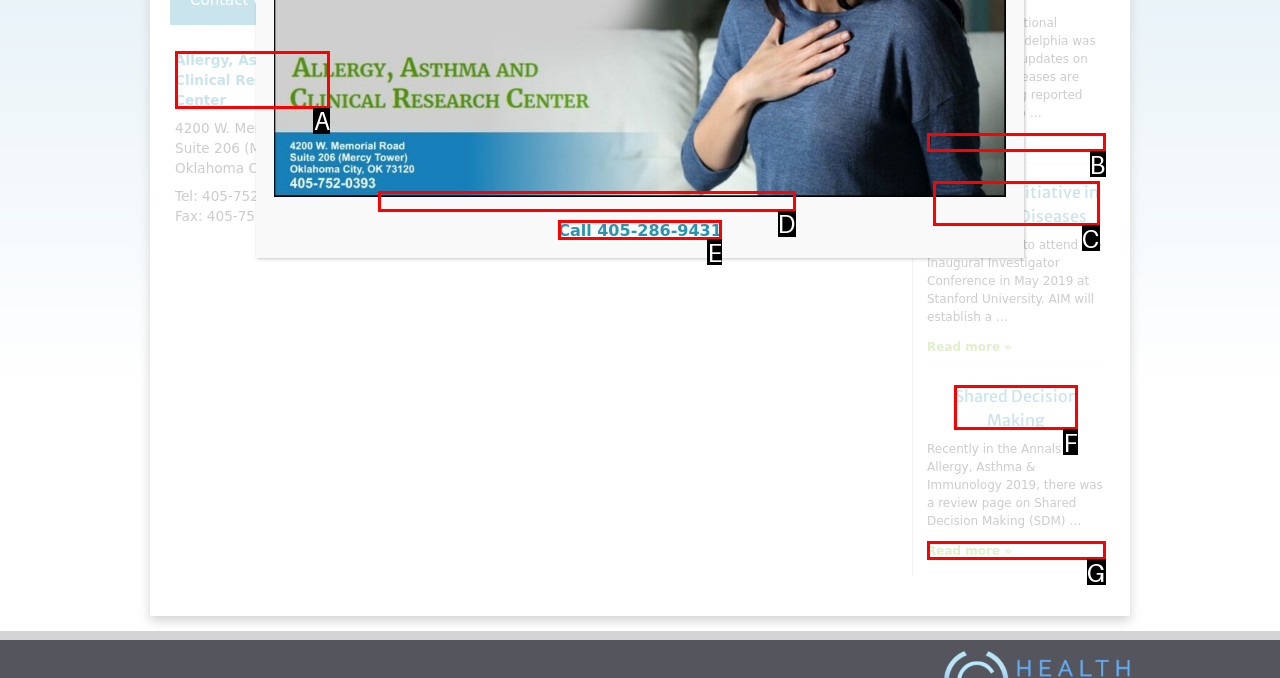Assess the description: Submit and select the option that matches. Provide the letter of the chosen option directly from the given choices.

None